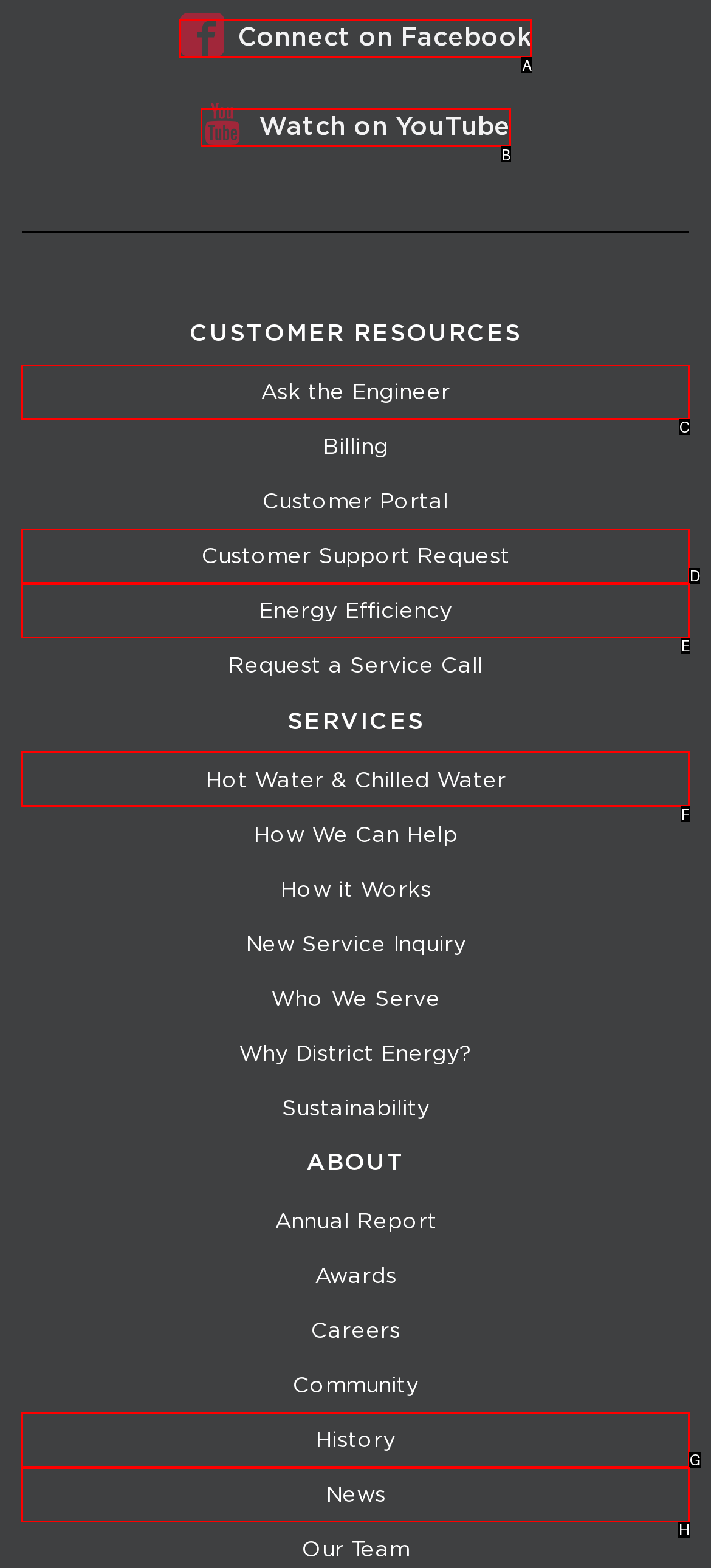Select the letter of the option that corresponds to: Hot Water & Chilled Water
Provide the letter from the given options.

F